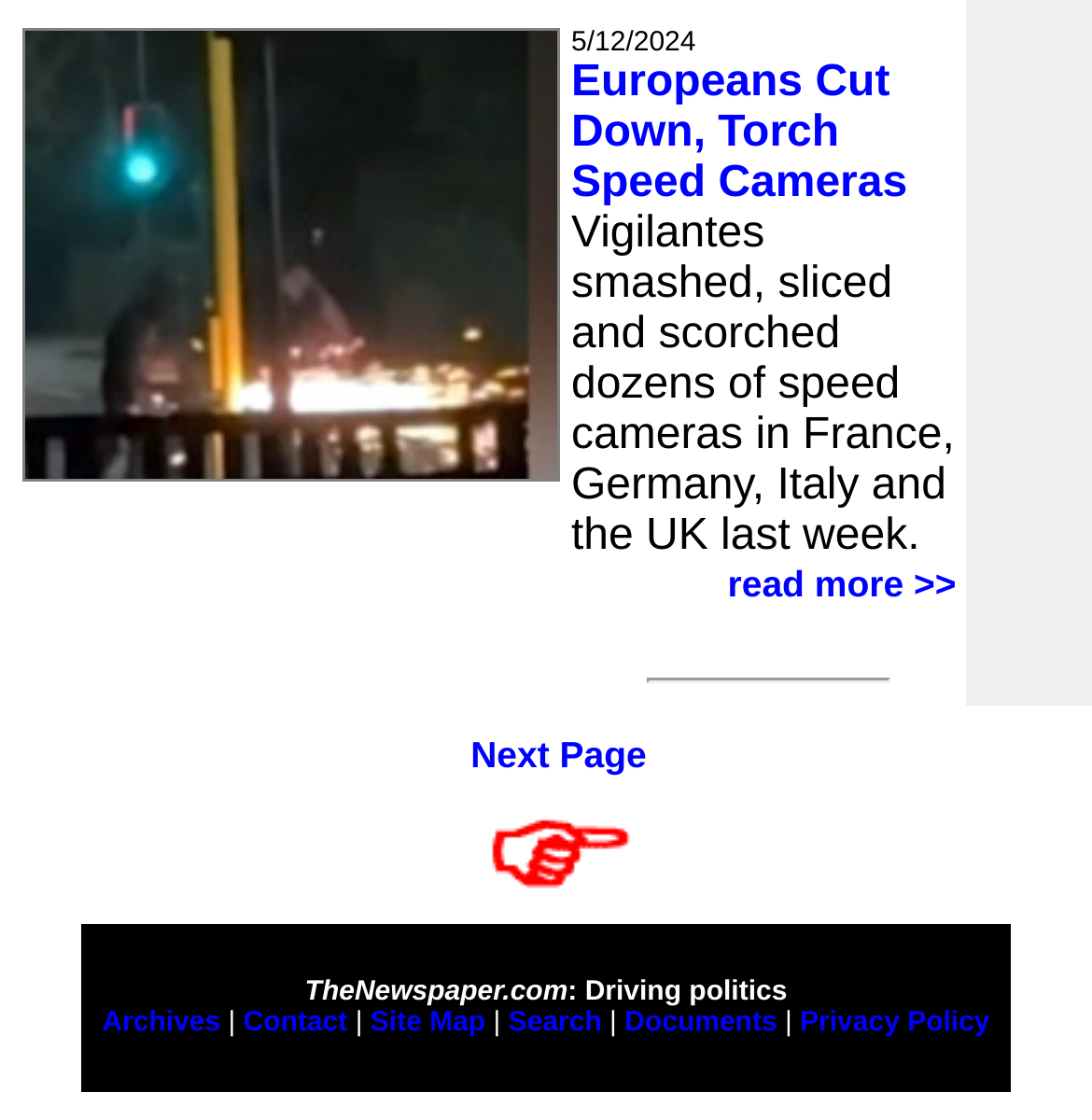Locate the bounding box coordinates of the area to click to fulfill this instruction: "view archives". The bounding box should be presented as four float numbers between 0 and 1, in the order [left, top, right, bottom].

[0.094, 0.9, 0.202, 0.928]